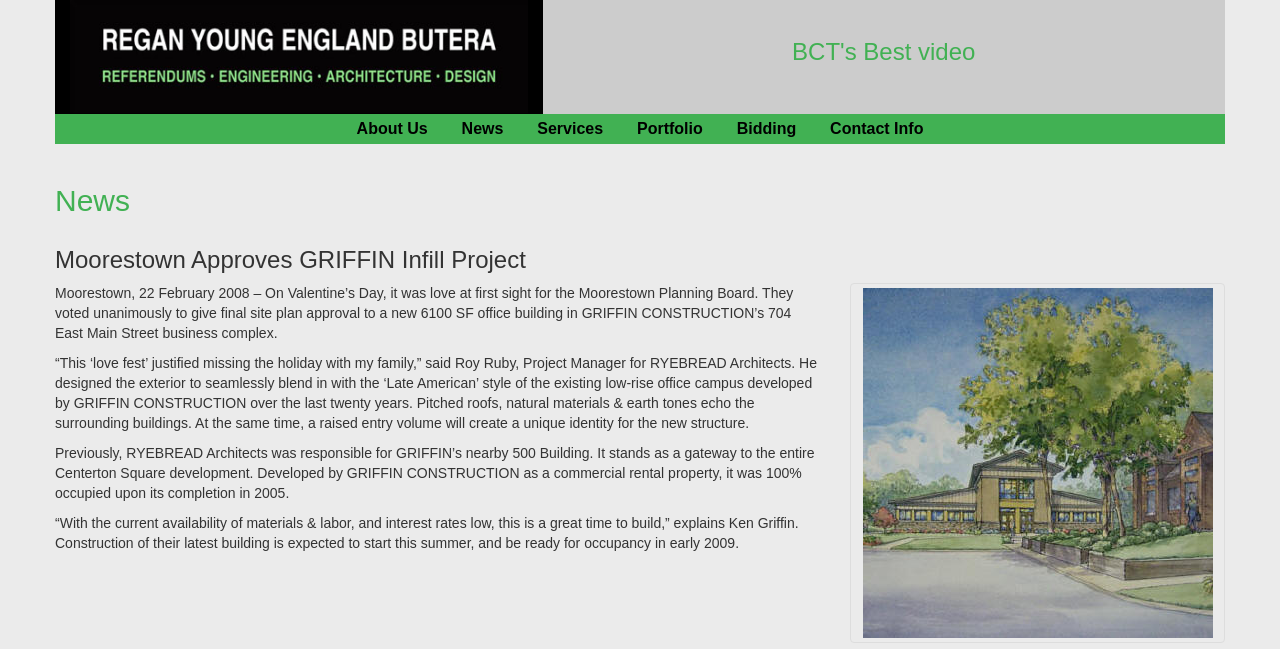Highlight the bounding box coordinates of the region I should click on to meet the following instruction: "Go to 'Portfolio'".

[0.486, 0.176, 0.561, 0.222]